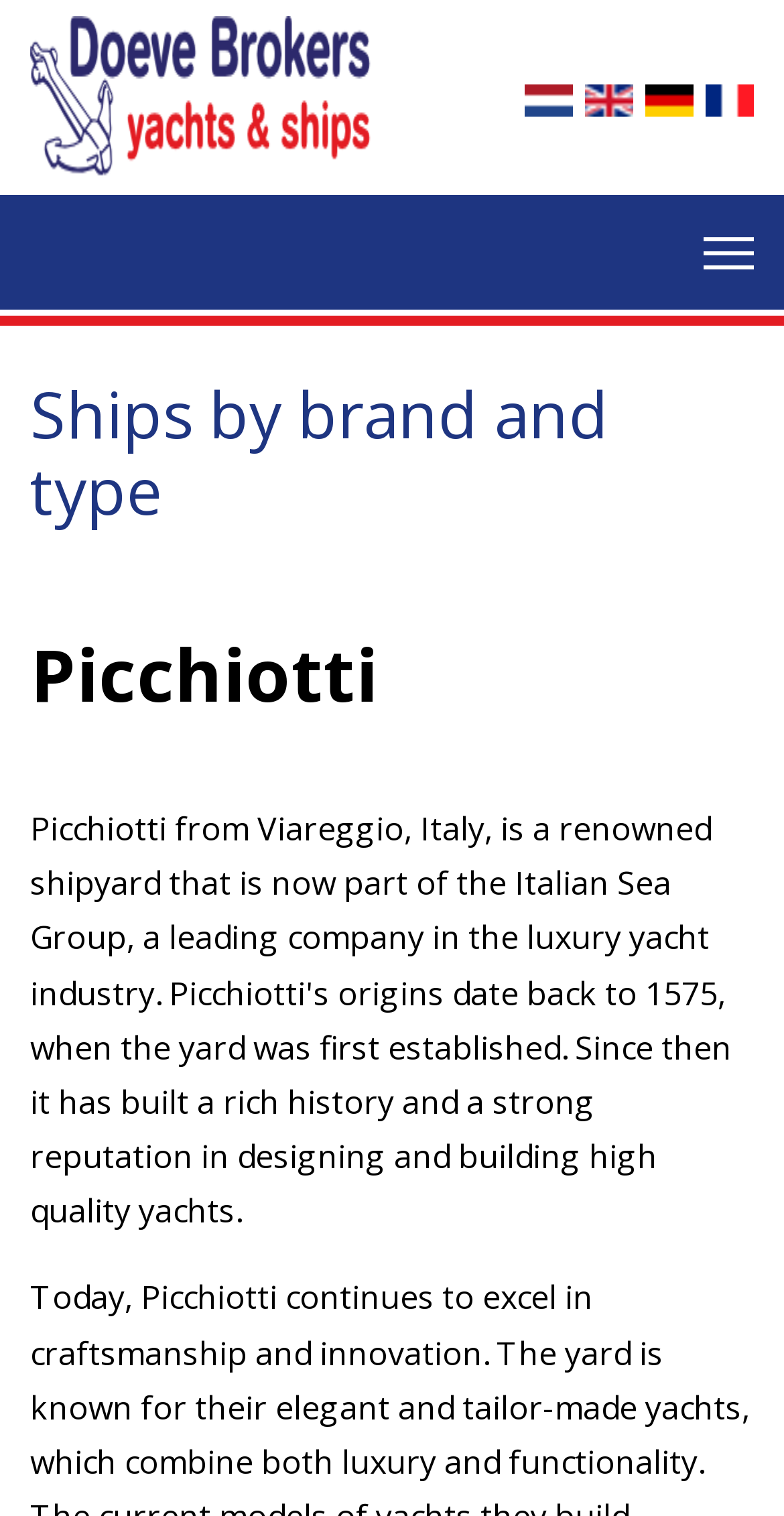Provide your answer to the question using just one word or phrase: What type of vessels are sold by DOEVE Yacht Brokers?

Picchiotti yachts